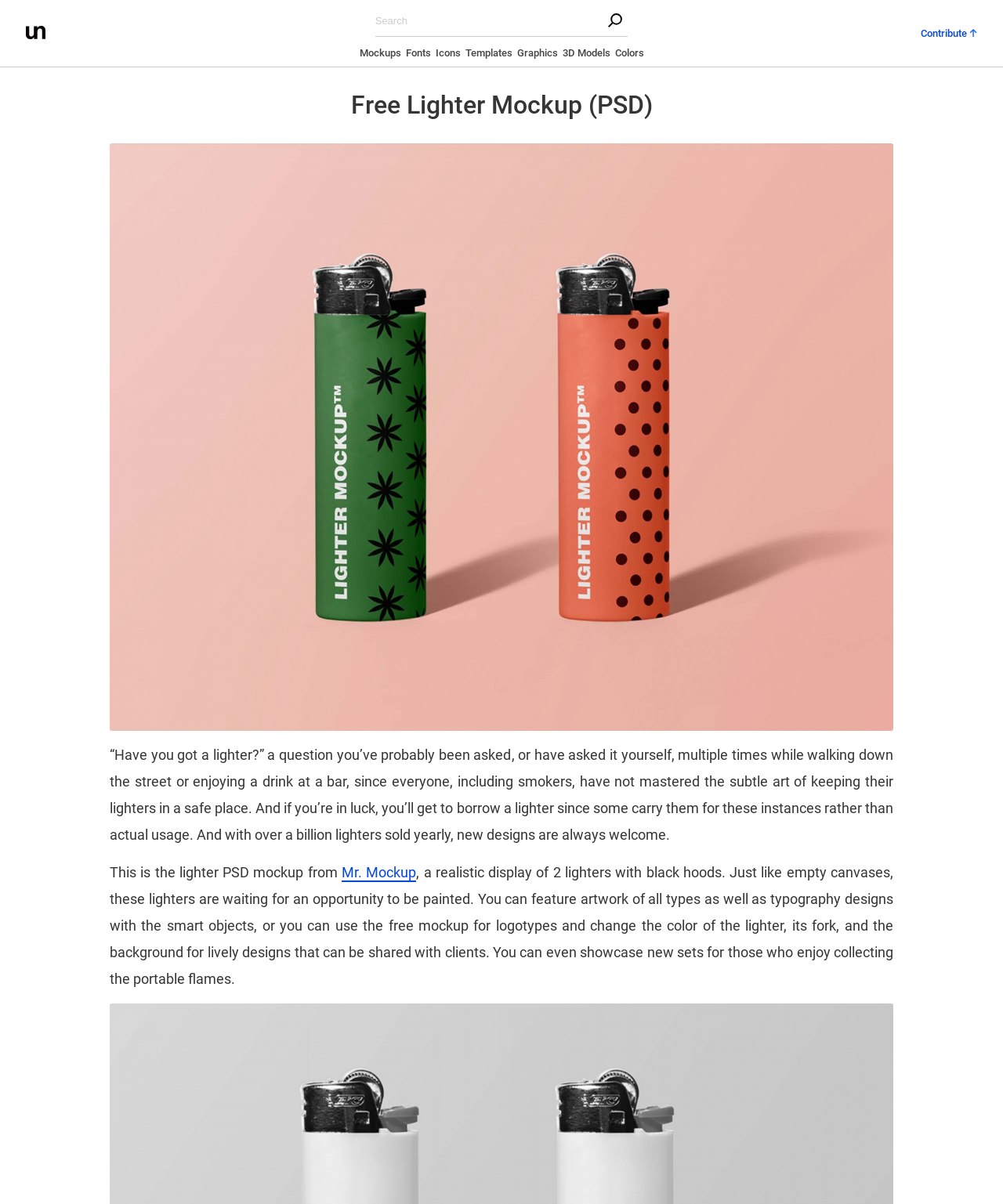Using the format (top-left x, top-left y, bottom-right x, bottom-right y), provide the bounding box coordinates for the described UI element. All values should be floating point numbers between 0 and 1: name="s" placeholder="Search"

[0.374, 0.005, 0.626, 0.031]